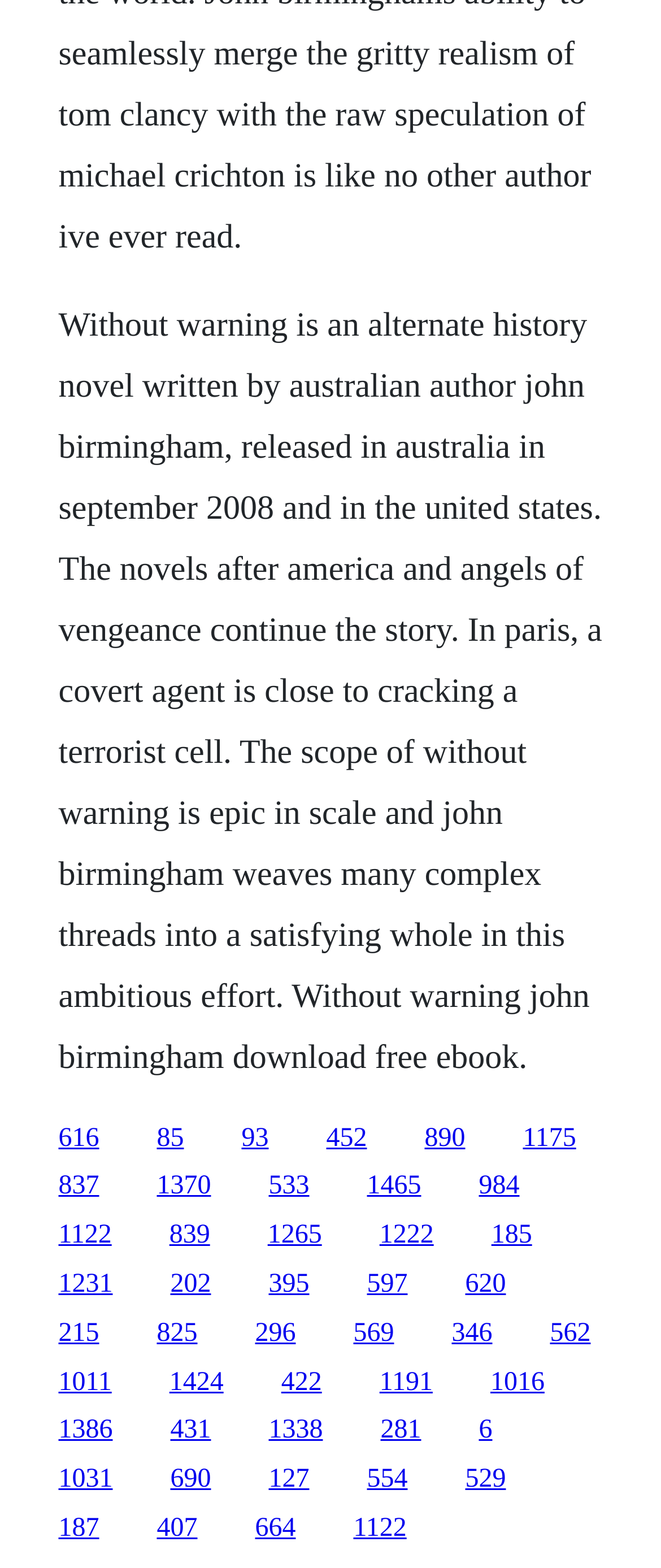Determine the bounding box coordinates for the area that should be clicked to carry out the following instruction: "explore other books".

[0.494, 0.716, 0.555, 0.735]